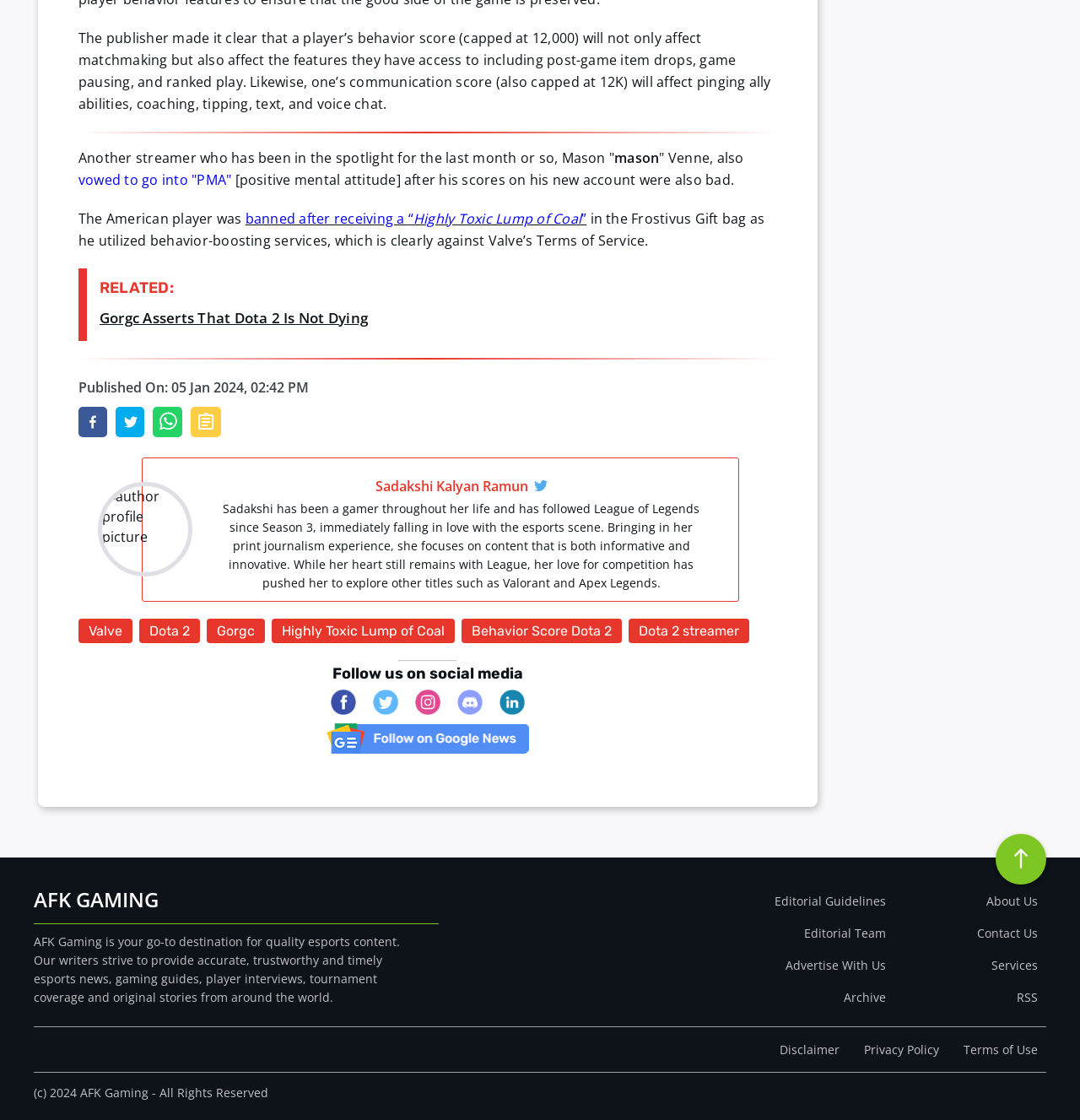Please specify the bounding box coordinates of the element that should be clicked to execute the given instruction: 'Check the publication date'. Ensure the coordinates are four float numbers between 0 and 1, expressed as [left, top, right, bottom].

[0.159, 0.337, 0.286, 0.354]